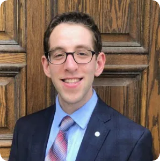Elaborate on the image by describing it in detail.

This image features Matthew Meland, a lawyer at FFMP and the founder of Sharpened. He is dressed in a professional dark suit with a light blue shirt and a patterned tie, showcasing a polished appearance that reflects his legal profession. His friendly smile and approachable demeanor suggest a welcoming personality. The background consists of textured wooden panels, which contrast subtly with his attire, creating a warm and inviting ambiance. Matthew Meland is known for his expertise and contributions related to the bar exam, making him a notable figure in the field of legal education.